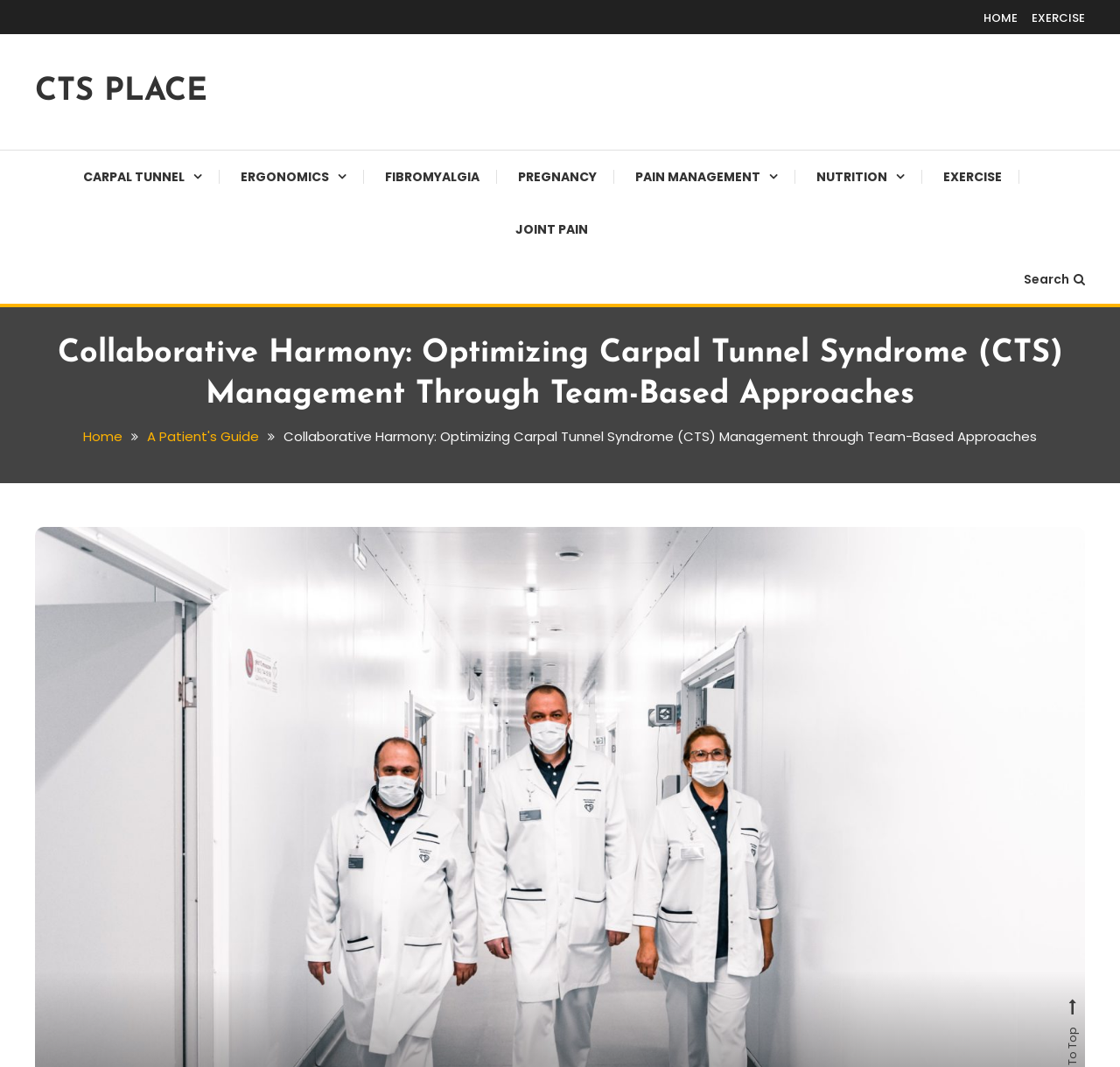Is there a search function on the webpage?
Please answer the question with a detailed and comprehensive explanation.

I found a link element with the text 'Search ' at the top right corner of the page, which suggests that there is a search function available on the webpage.